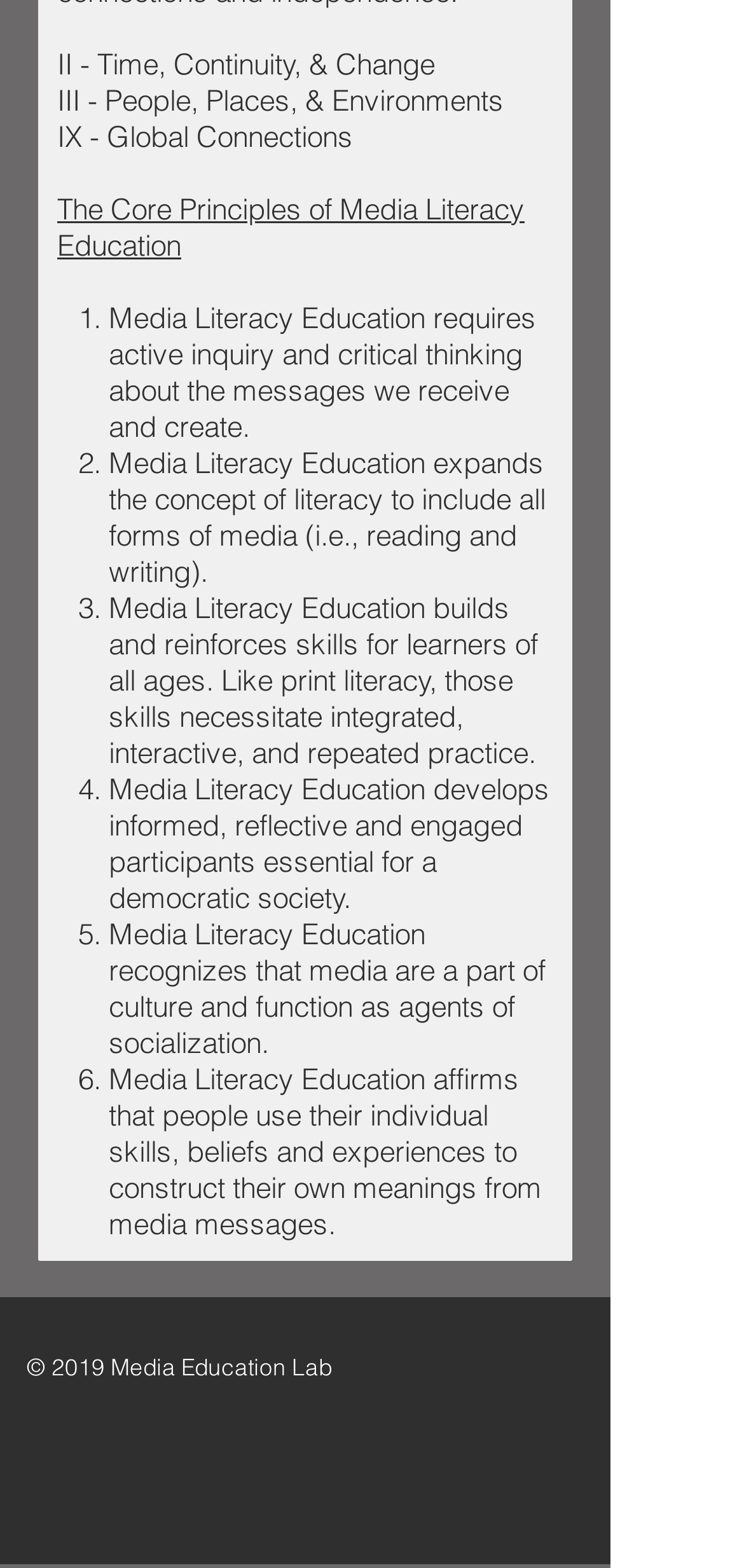Respond to the following query with just one word or a short phrase: 
What is the last core principle of Media Literacy Education?

Media Literacy Education affirms that people use their individual skills, beliefs and experiences to construct their own meanings from media messages.